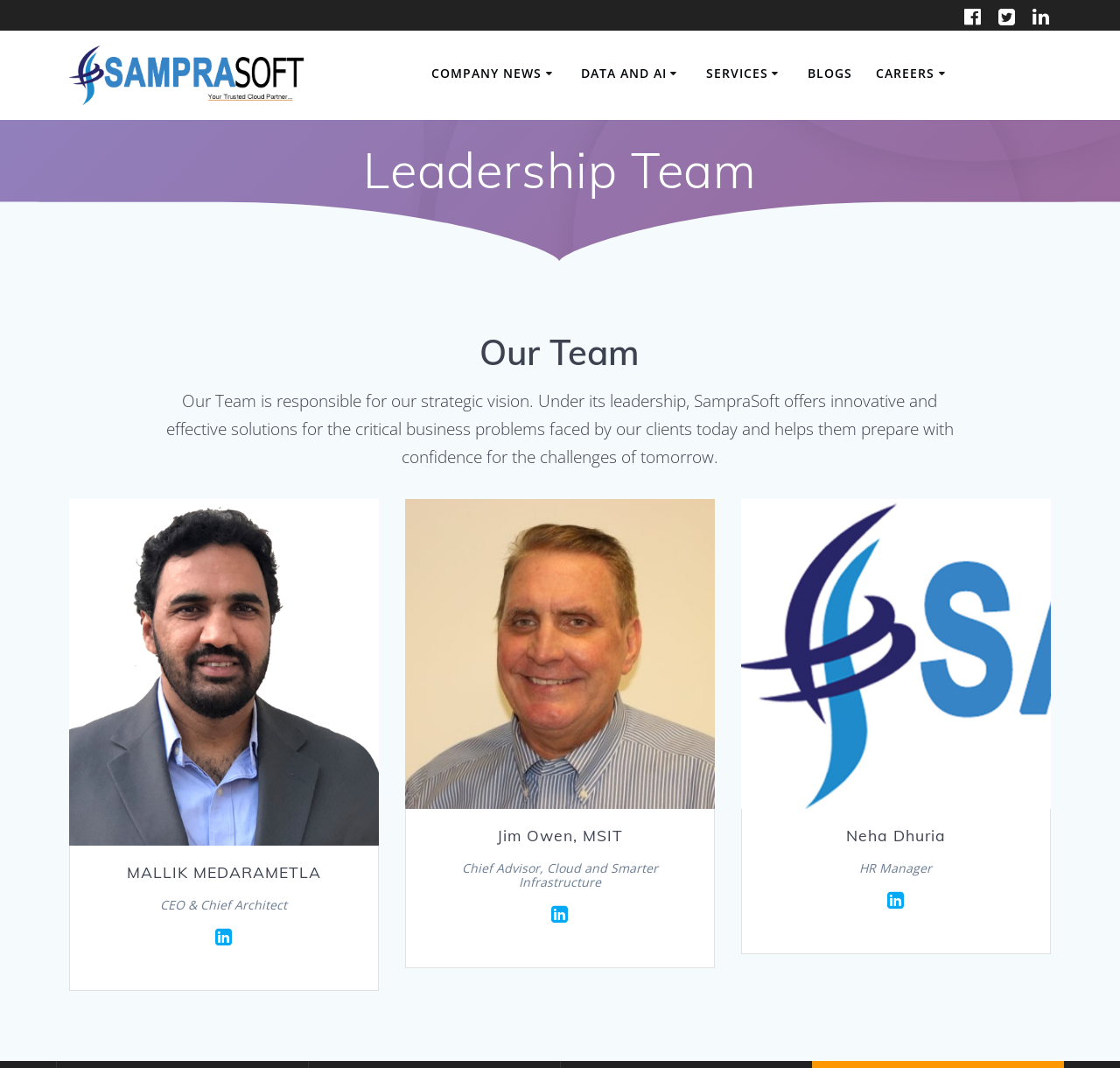Give a detailed account of the webpage, highlighting key information.

The webpage is about the Leadership Team of SampraSoft. At the top left, there is a Samrasoft logo 2021 image. Below the logo, there is a heading "Leadership Team" in a prominent position. 

To the right of the logo, there are three sections of links. The first section has links to COMPANY NEWS, About Us, Mission, Leadership Team, Diversity, and Newsletter. The second section has links to DATA AND AI, Generative AI, Advanced Analytics and AI, Business Intelligence, Big Data Consulting, Data Migration, Data Engineering, and Databricks Consulting. The third section has links to SERVICES, Cloud Migration Service, DevOps Strategy and Consulting, Monitoring Cloud Resources, Java/J2EE Practice, MicroServices Expertise, and IT Consulting Services.

Below these links, there is a heading "Our Team" followed by a paragraph of text describing the team's role in providing innovative solutions for clients. 

Below the text, there are three sections of team member information. Each section consists of an image, a heading with the team member's name, a static text describing their position, and a link. The team members are MALLIK MEDARAMETLA, CEO & Chief Architect, Jim Owen, MSIT, Chief Advisor, Cloud and Smarter Infrastructure, and Neha Dhuria, HR Manager.